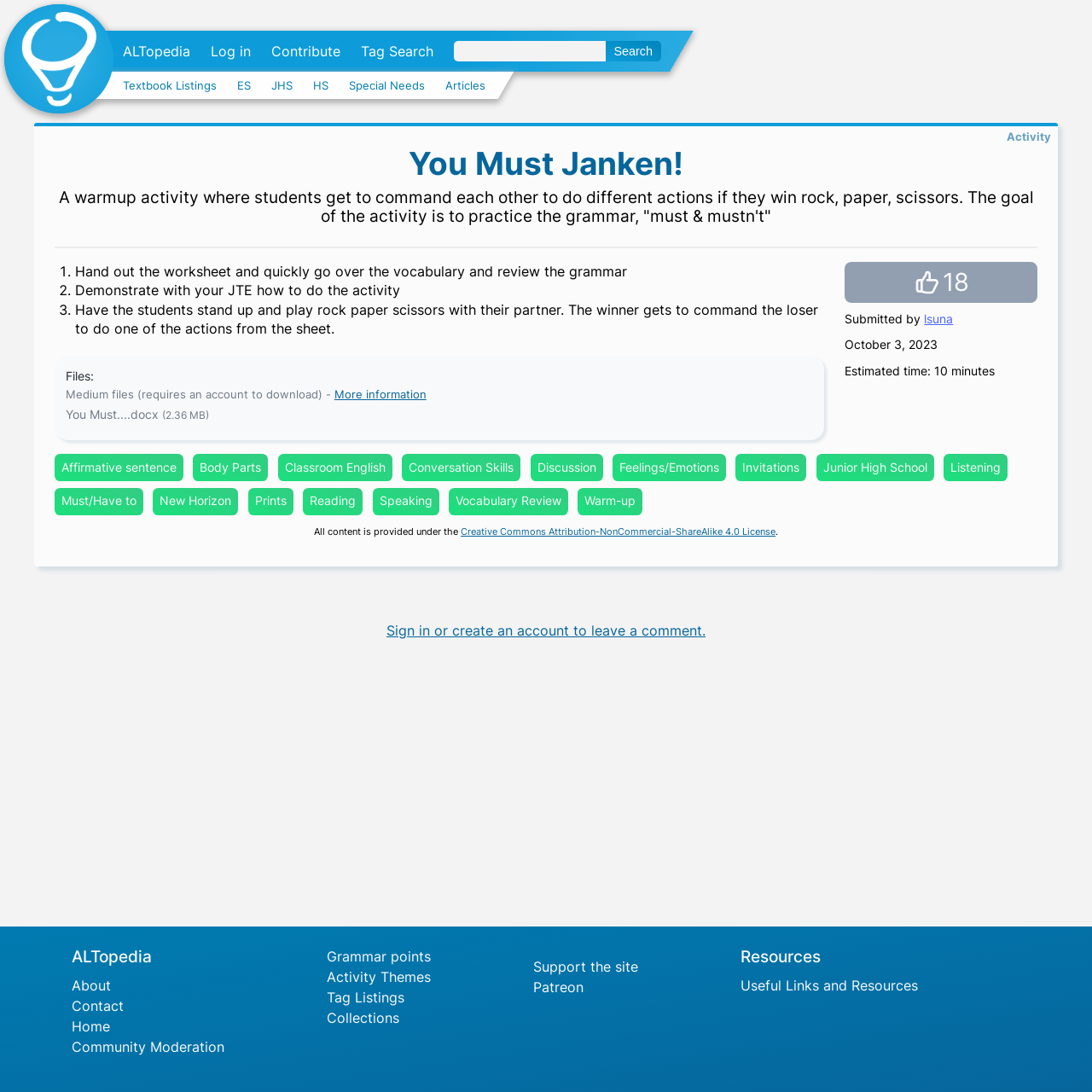Given the description Useful Links and Resources, predict the bounding box coordinates of the UI element. Ensure the coordinates are in the format (top-left x, top-left y, bottom-right x, bottom-right y) and all values are between 0 and 1.

[0.678, 0.894, 0.841, 0.911]